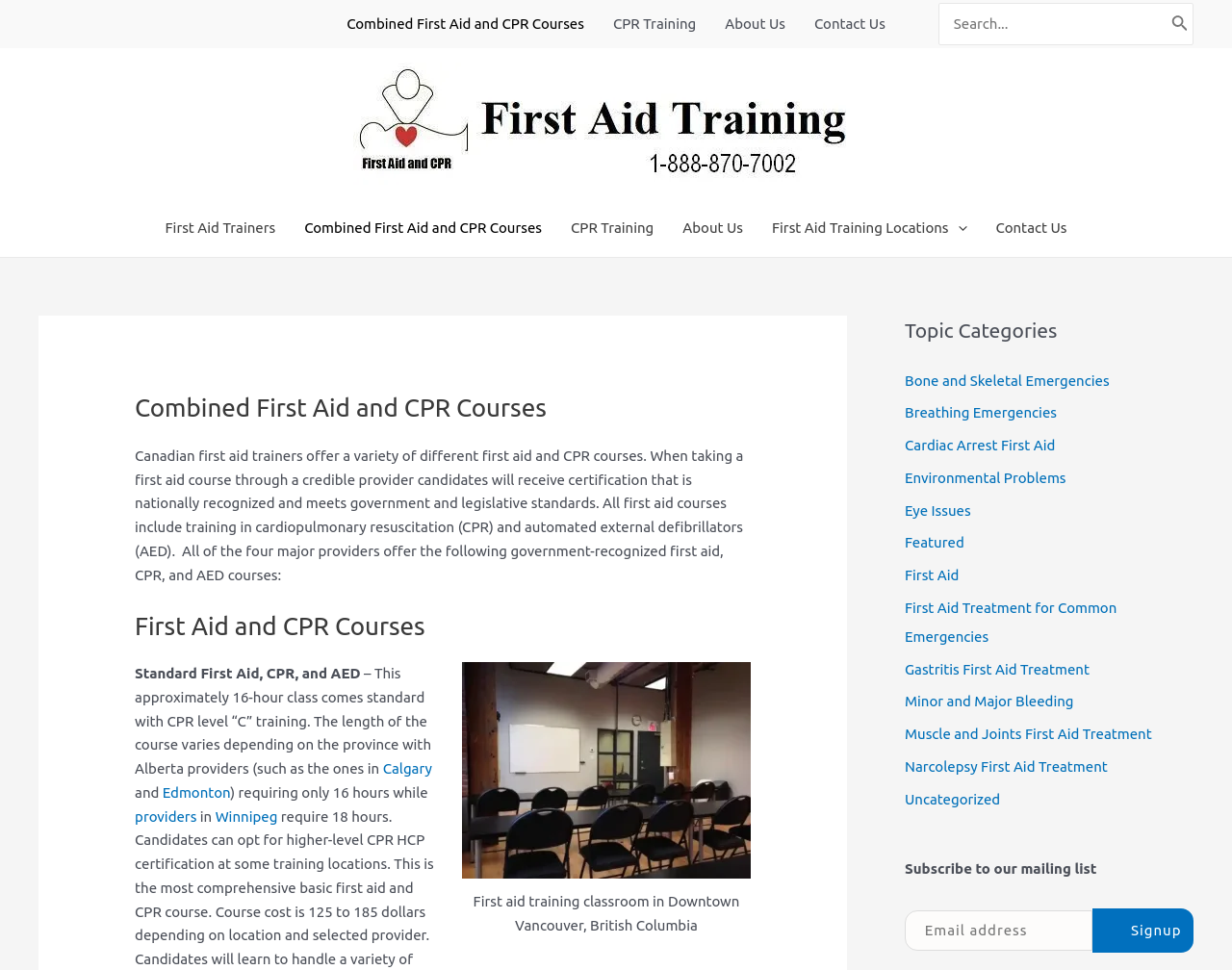Please specify the coordinates of the bounding box for the element that should be clicked to carry out this instruction: "Read more about Helix Candle Luminaries for Florists". The coordinates must be four float numbers between 0 and 1, formatted as [left, top, right, bottom].

None